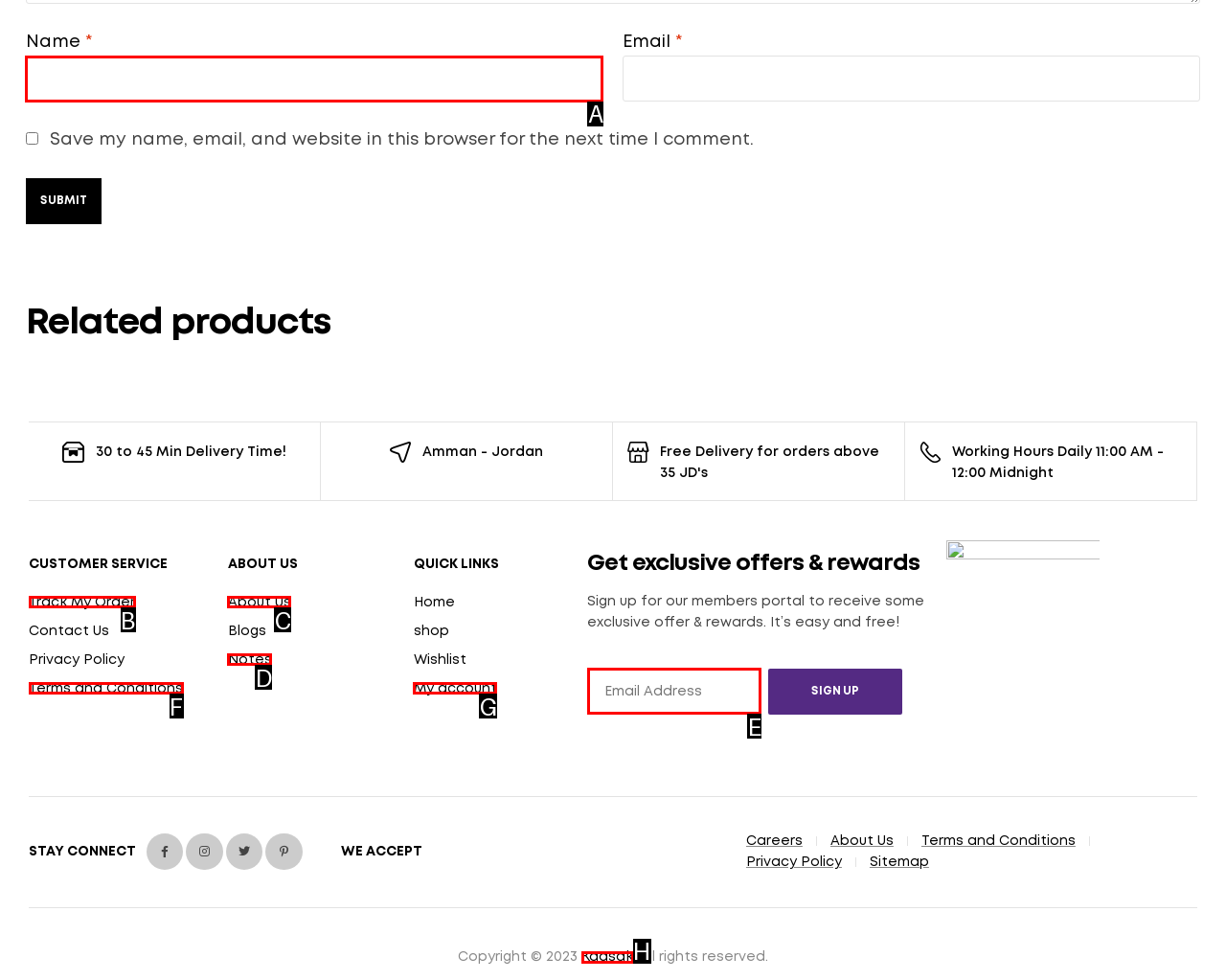Point out the correct UI element to click to carry out this instruction: Enter your name
Answer with the letter of the chosen option from the provided choices directly.

A